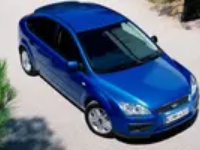Generate an in-depth description of the image you see.

The image features a sleek blue Ford Focus parked on a gravel surface, showcasing its modern design and sporty appeal. This model has been part of Ford's lineup since its initial launch in 1998, offering a combination of style and efficiency. Recently, it was reported that Ford plans to discontinue production of the Focus overseas by 2025, making this image a nostalgic reminder of a classic vehicle that has been a favorite among car enthusiasts. The setting suggests an outdoor environment, possibly highlighting the car's versatility and suitability for various driving conditions.